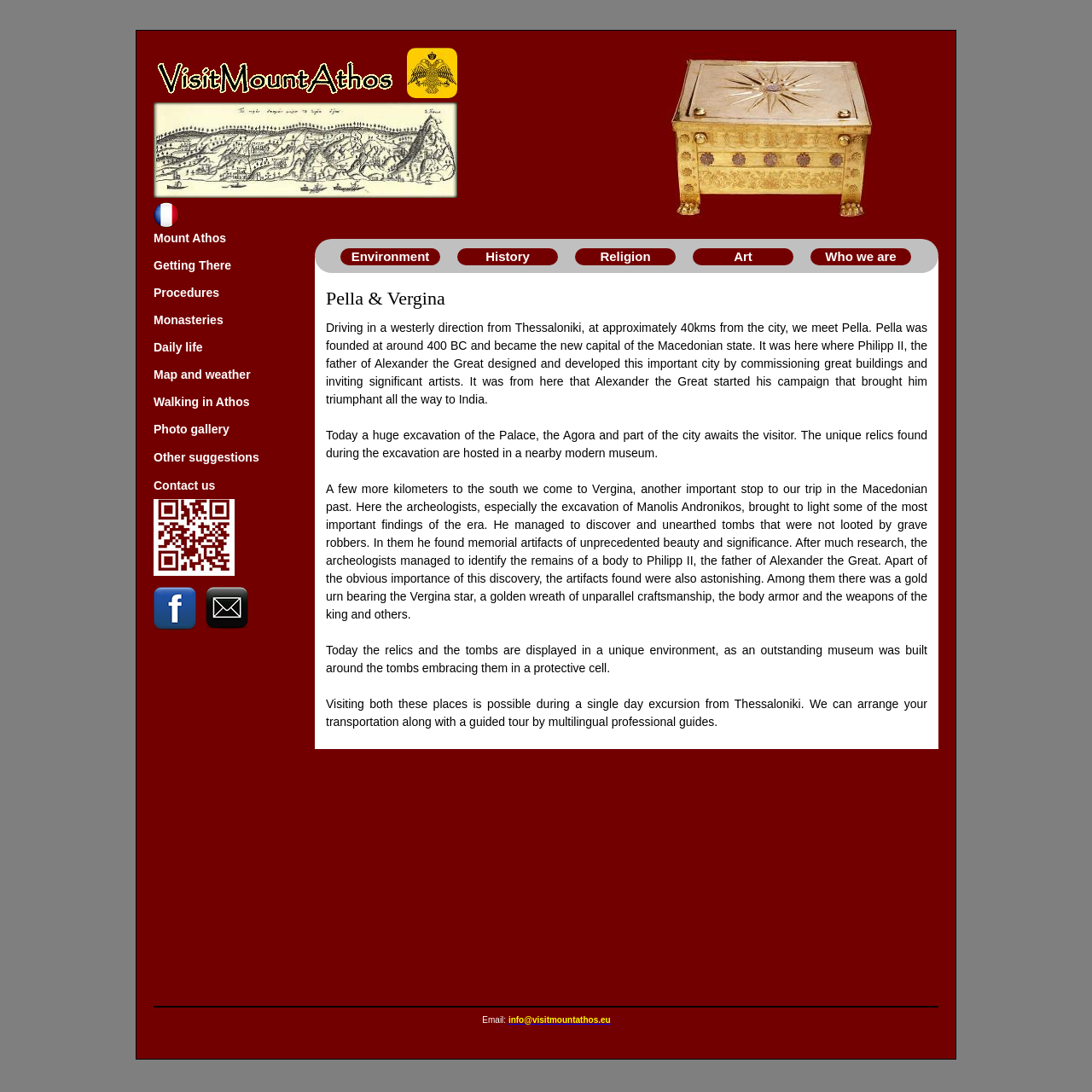Please predict the bounding box coordinates of the element's region where a click is necessary to complete the following instruction: "View the Photo gallery". The coordinates should be represented by four float numbers between 0 and 1, i.e., [left, top, right, bottom].

[0.141, 0.382, 0.252, 0.405]